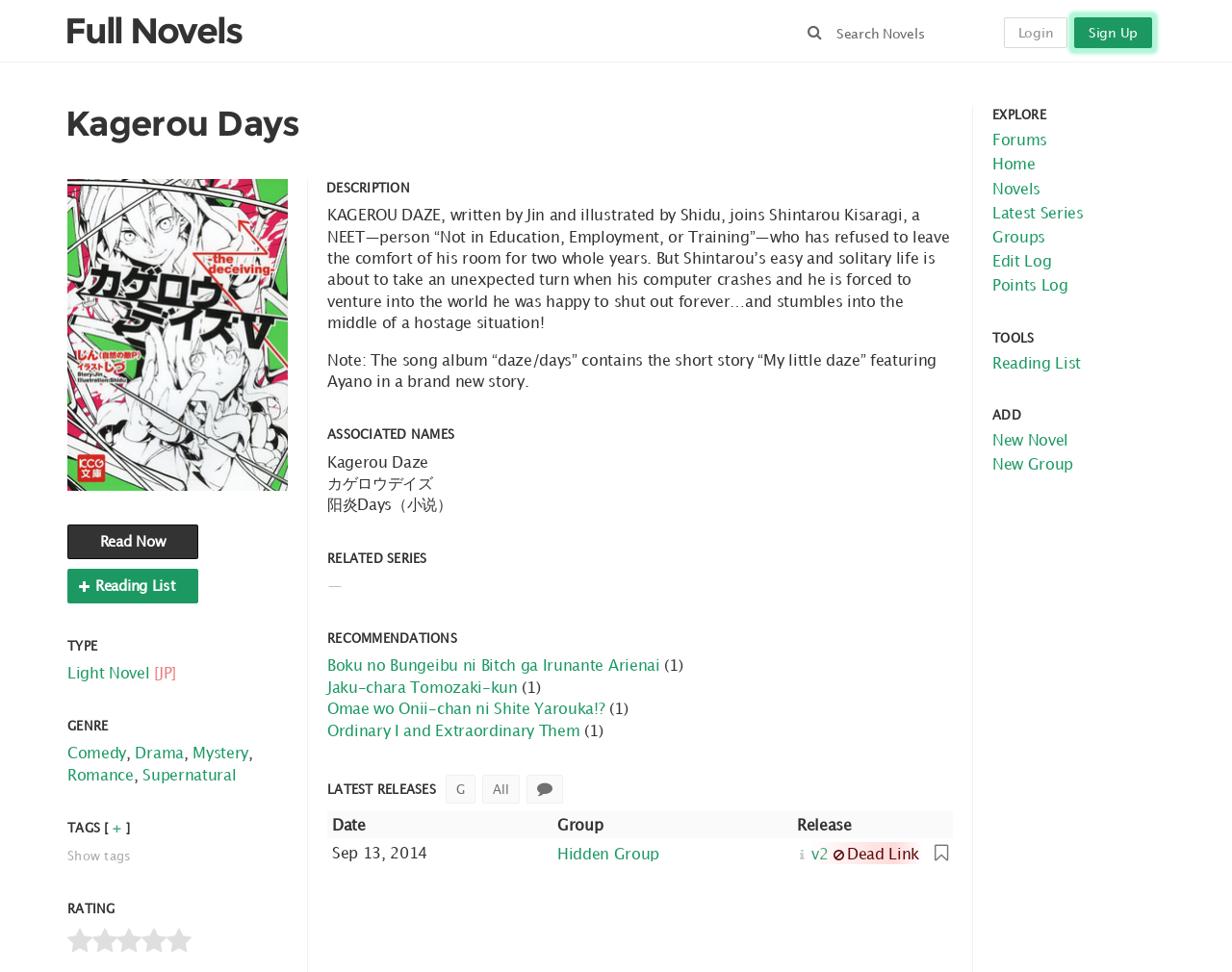Can you give a comprehensive explanation to the question given the content of the image?
What is the type of the novel?

The type of the novel can be found in the link with the text 'Light Novel'.